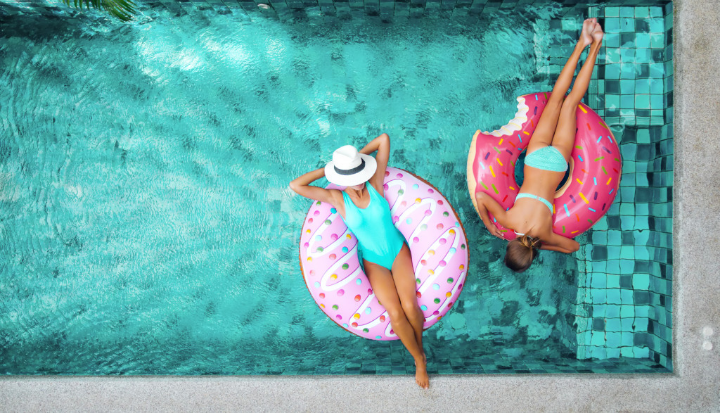Give a concise answer using one word or a phrase to the following question:
What is the color of the first woman's swimsuit?

Bright blue